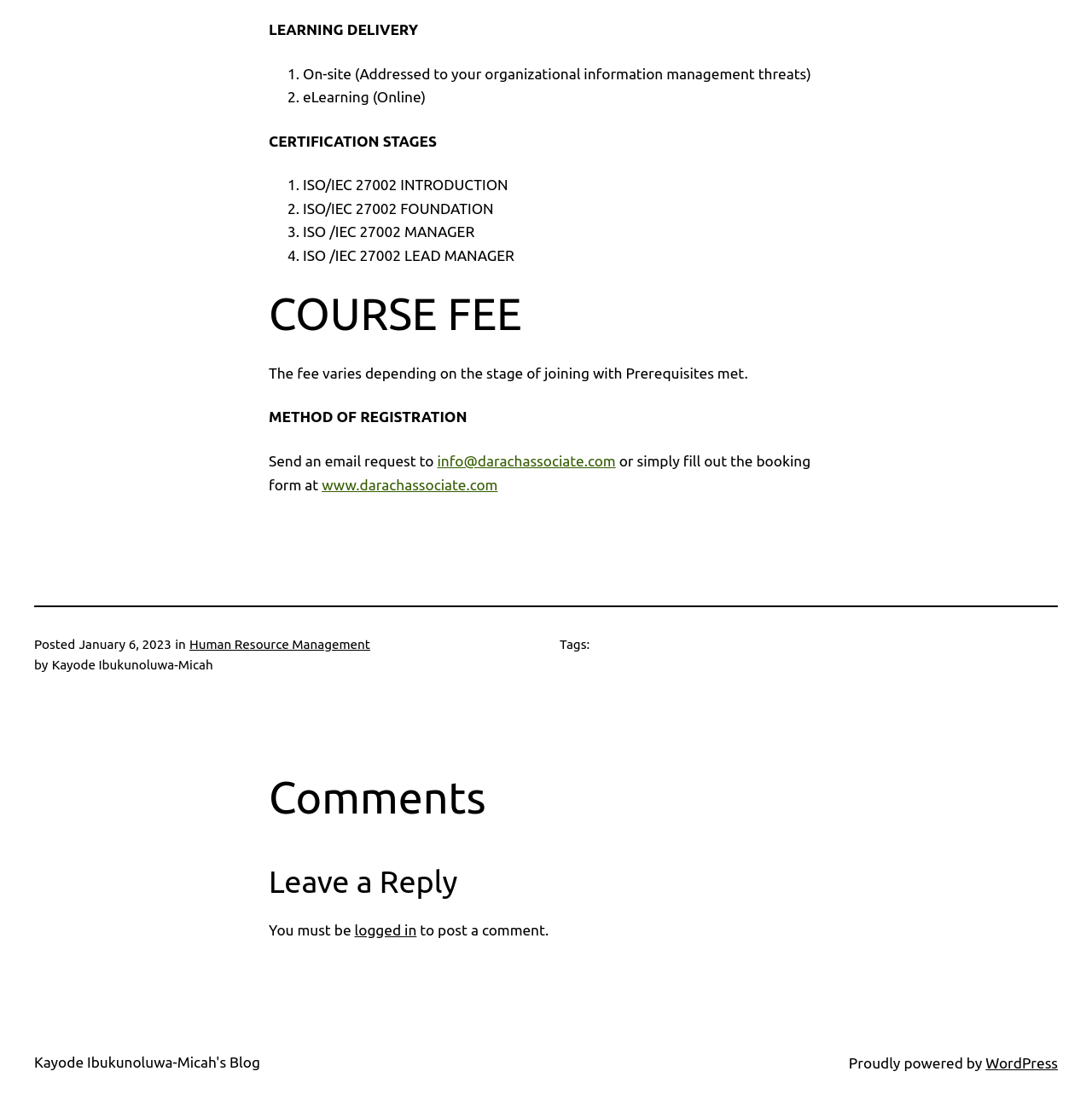Using the provided element description: "WordPress", determine the bounding box coordinates of the corresponding UI element in the screenshot.

[0.903, 0.948, 0.969, 0.963]